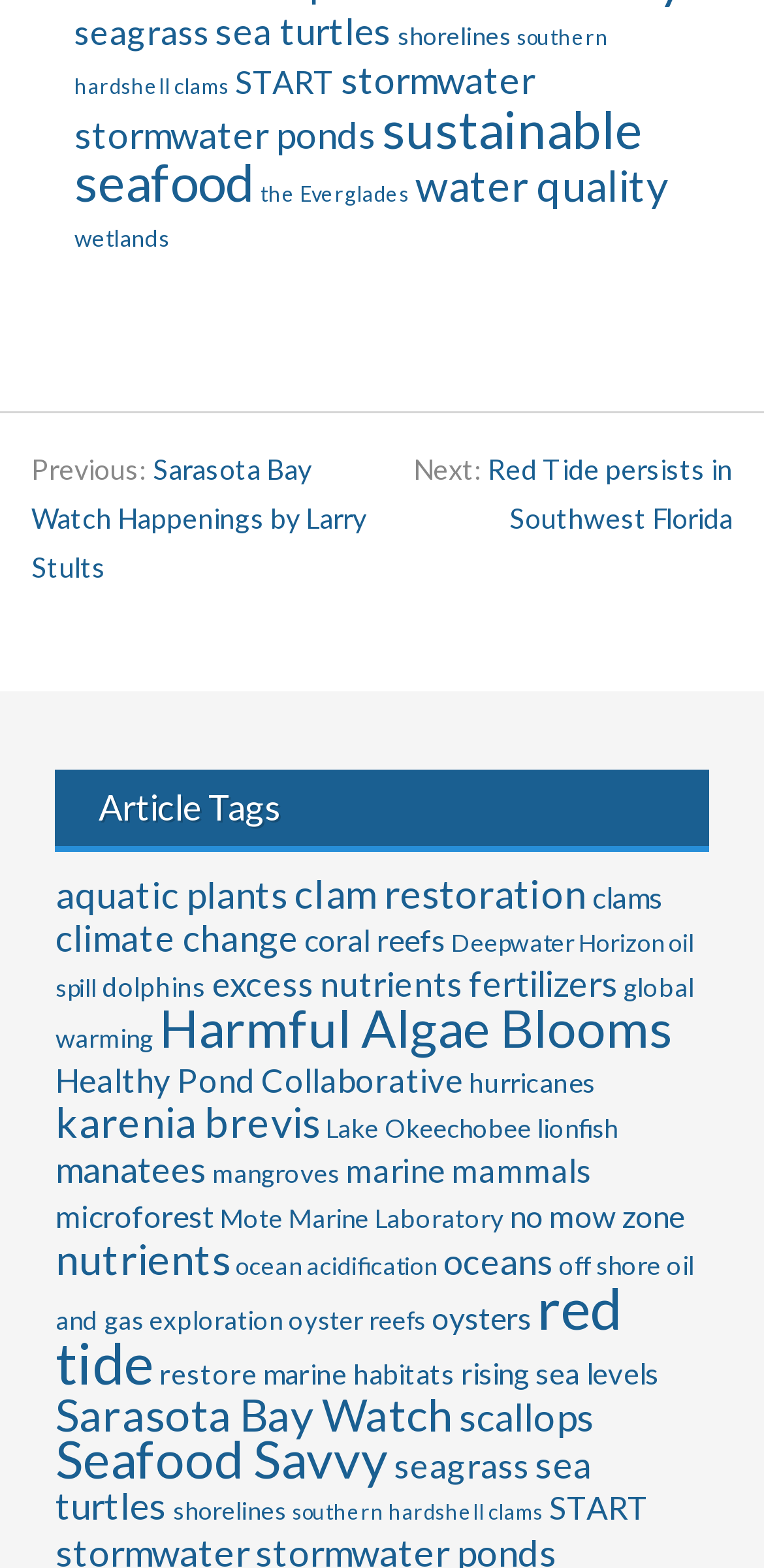What is the topic with the most items?
Craft a detailed and extensive response to the question.

I looked at the number of items in each link under the 'Article Tags' heading, and the topic with the most items is 'red tide' with 172 items.